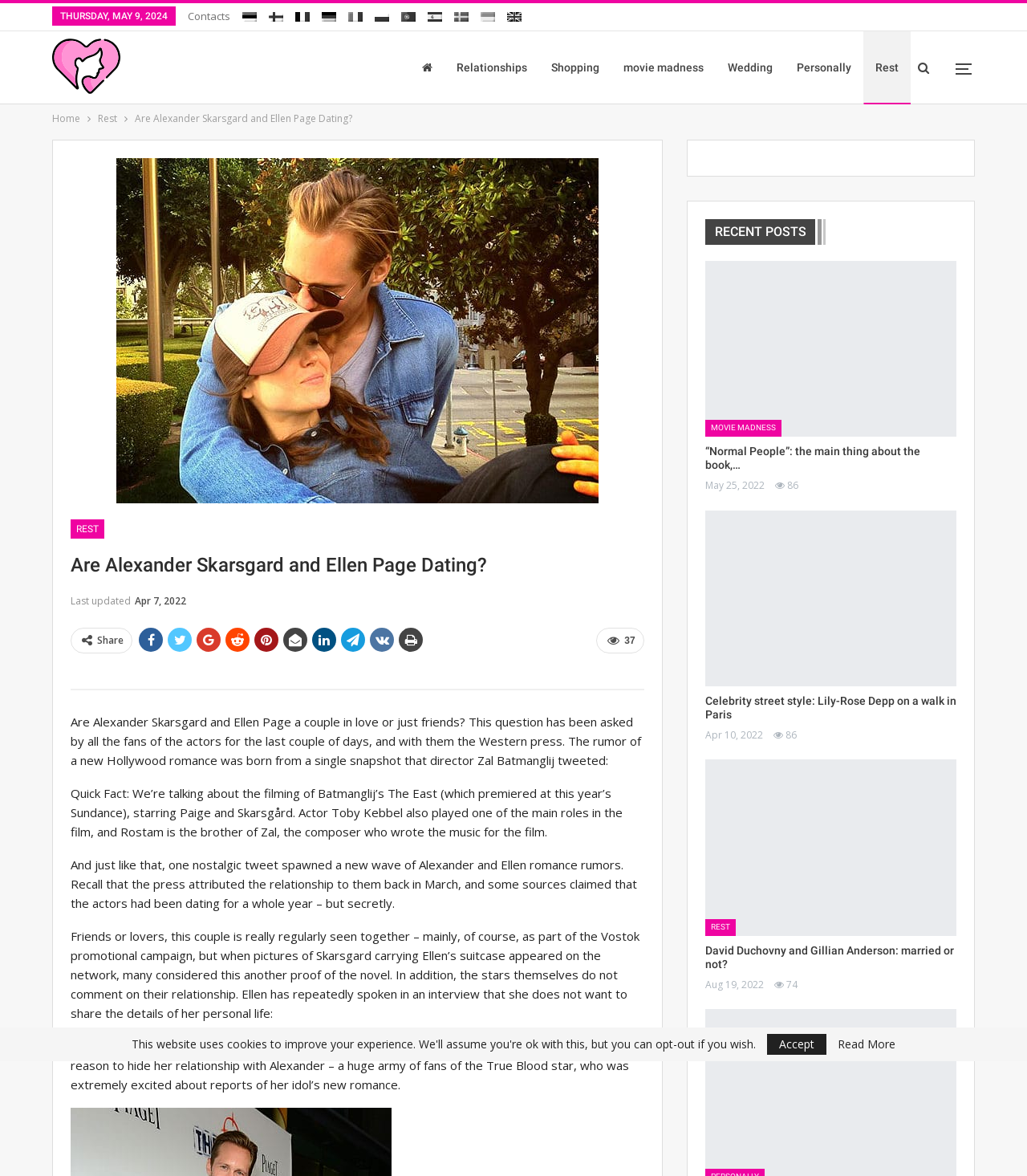How many languages are available on this website?
Respond to the question with a well-detailed and thorough answer.

I counted the number of language links available on the webpage, which are Estonian, Finnish, French, German, Italian, Polish, Portuguese (Portugal), Spanish, Swedish, Ukrainian, and English.